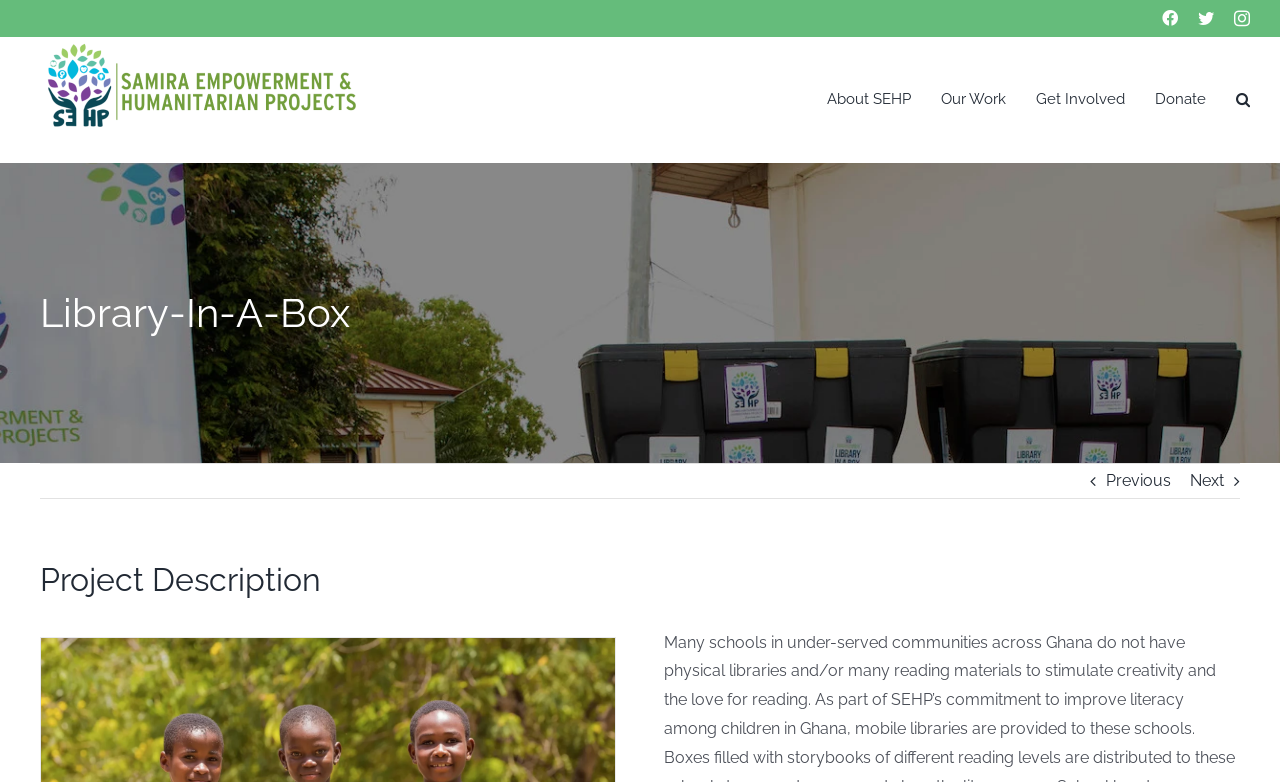How many main menu items are there?
Can you provide a detailed and comprehensive answer to the question?

I counted the number of main menu items on the webpage and found four links: About SEHP, Our Work, Get Involved, and Donate.